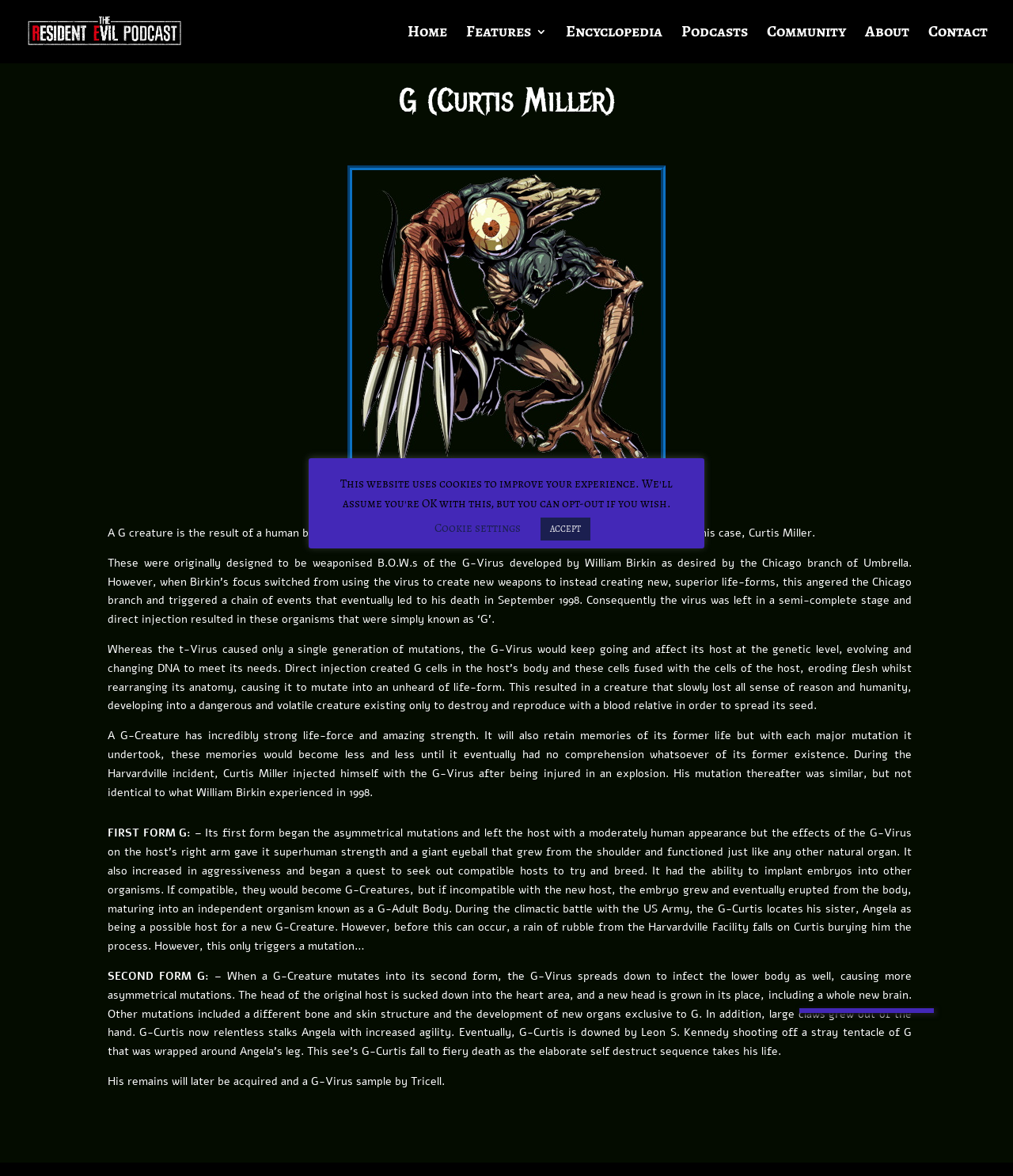What happens to the head of the original host in the second form of G-Creature?
Using the image as a reference, answer the question with a short word or phrase.

It is sucked down into the heart area